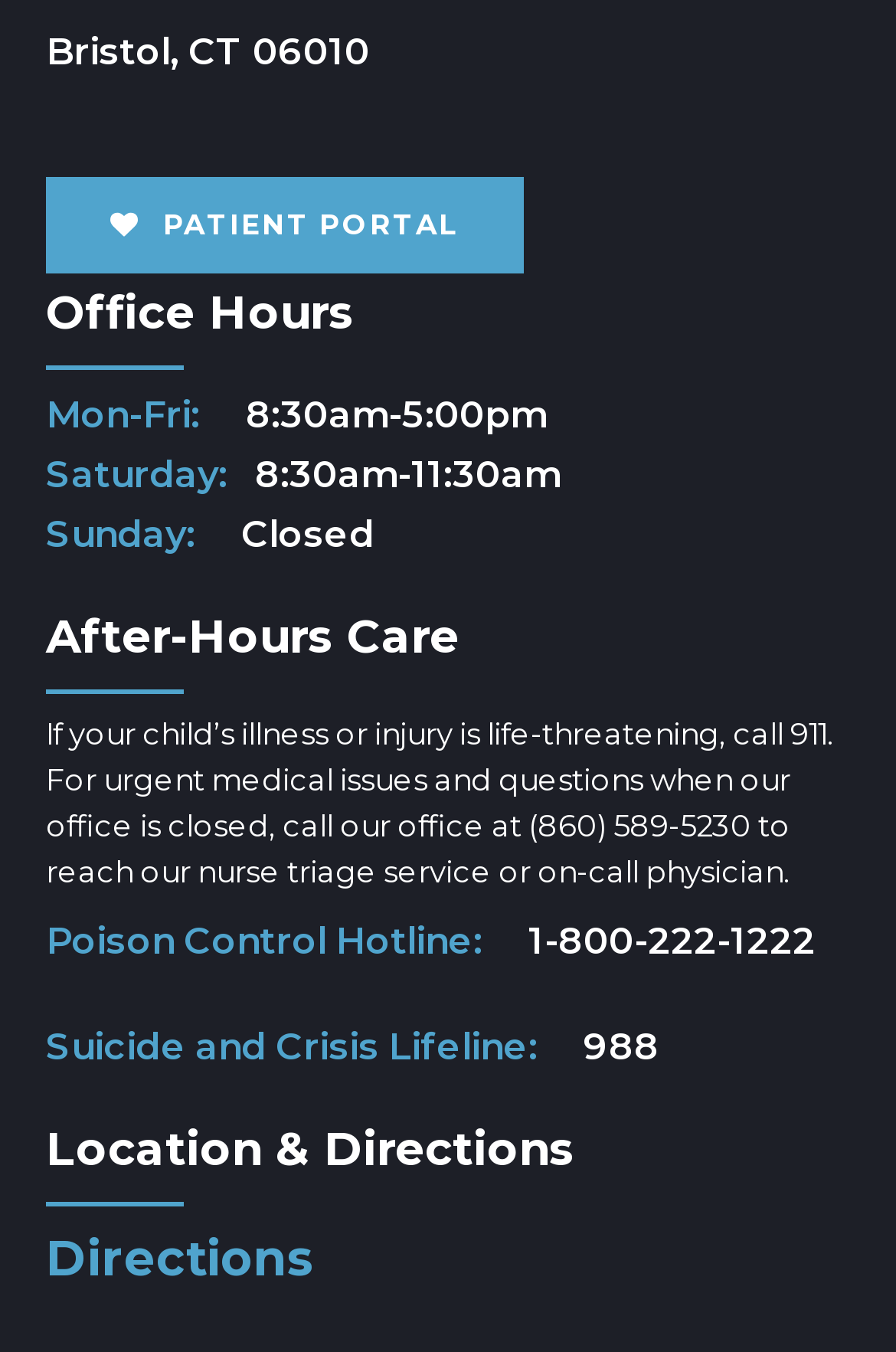Using the element description: "1-800-222-1222", determine the bounding box coordinates for the specified UI element. The coordinates should be four float numbers between 0 and 1, [left, top, right, bottom].

[0.59, 0.681, 0.91, 0.713]